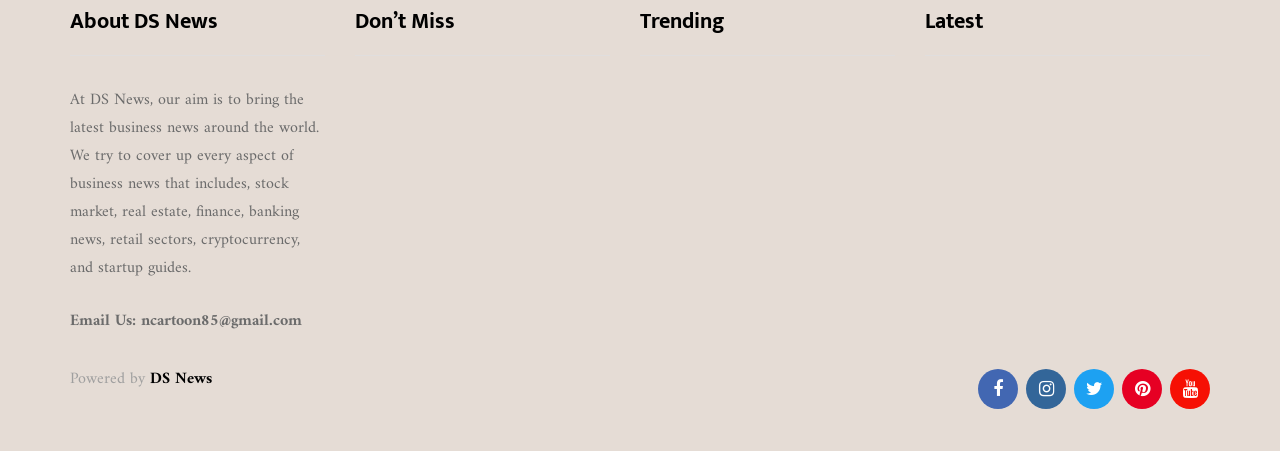Please provide a comprehensive answer to the question based on the screenshot: What is the email address provided on the webpage?

On the webpage, I found a StaticText element that reads 'Email Us: ncartoon85@gmail.com'. This suggests that the email address provided on the webpage is ncartoon85@gmail.com.